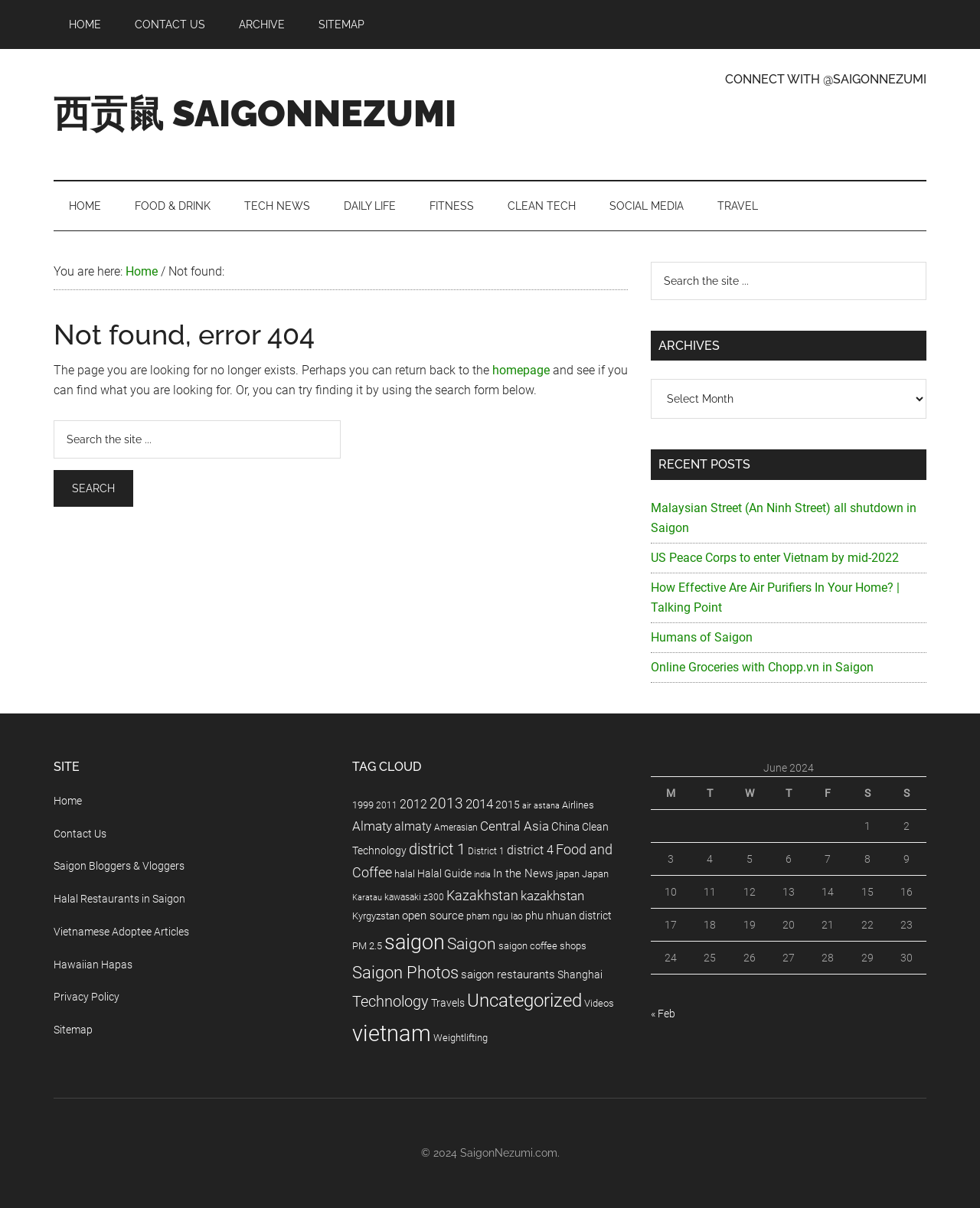Pinpoint the bounding box coordinates of the clickable element needed to complete the instruction: "Submit a query". The coordinates should be provided as four float numbers between 0 and 1: [left, top, right, bottom].

None